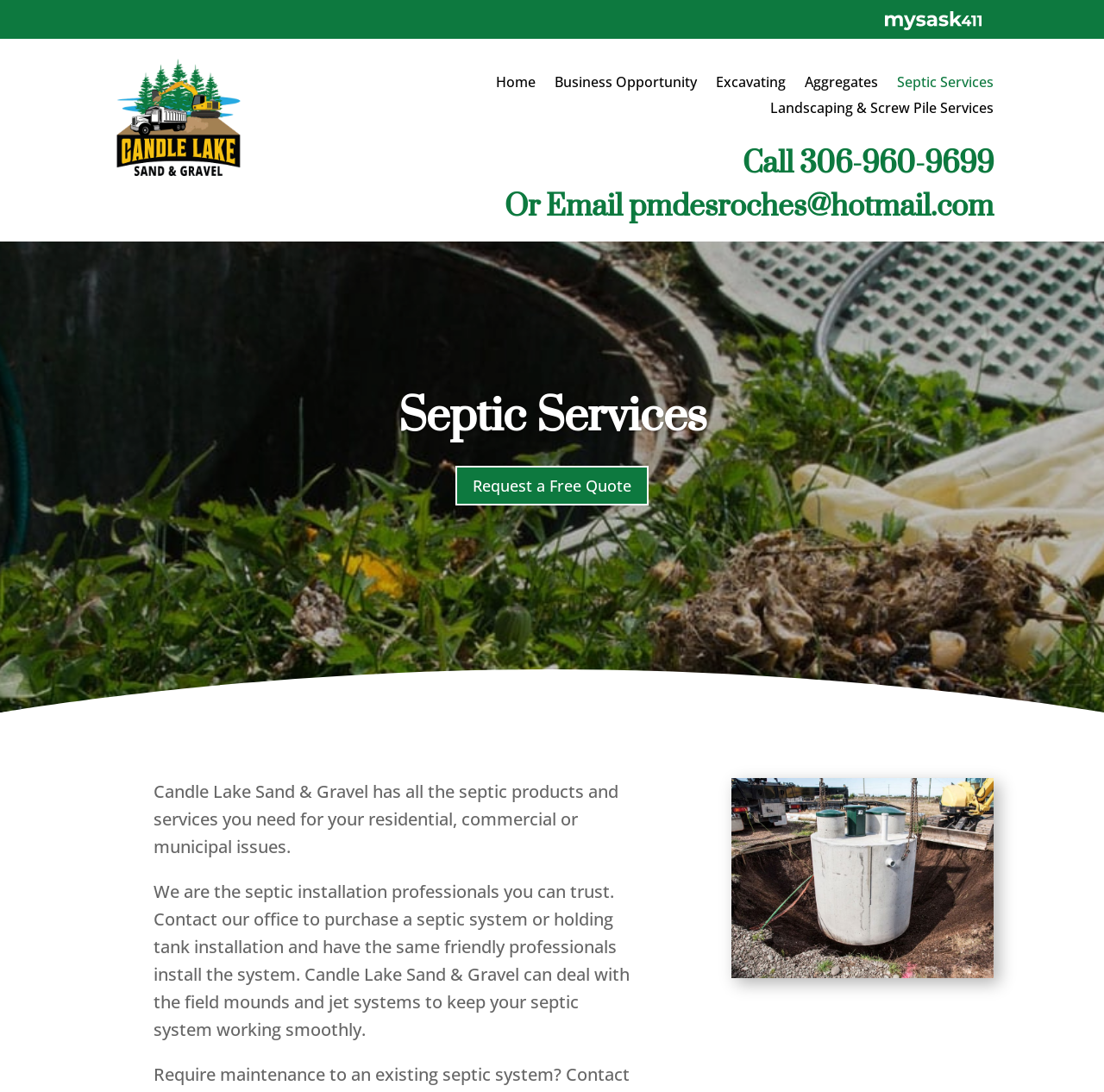Reply to the question with a brief word or phrase: What type of services does the company offer?

Septic services